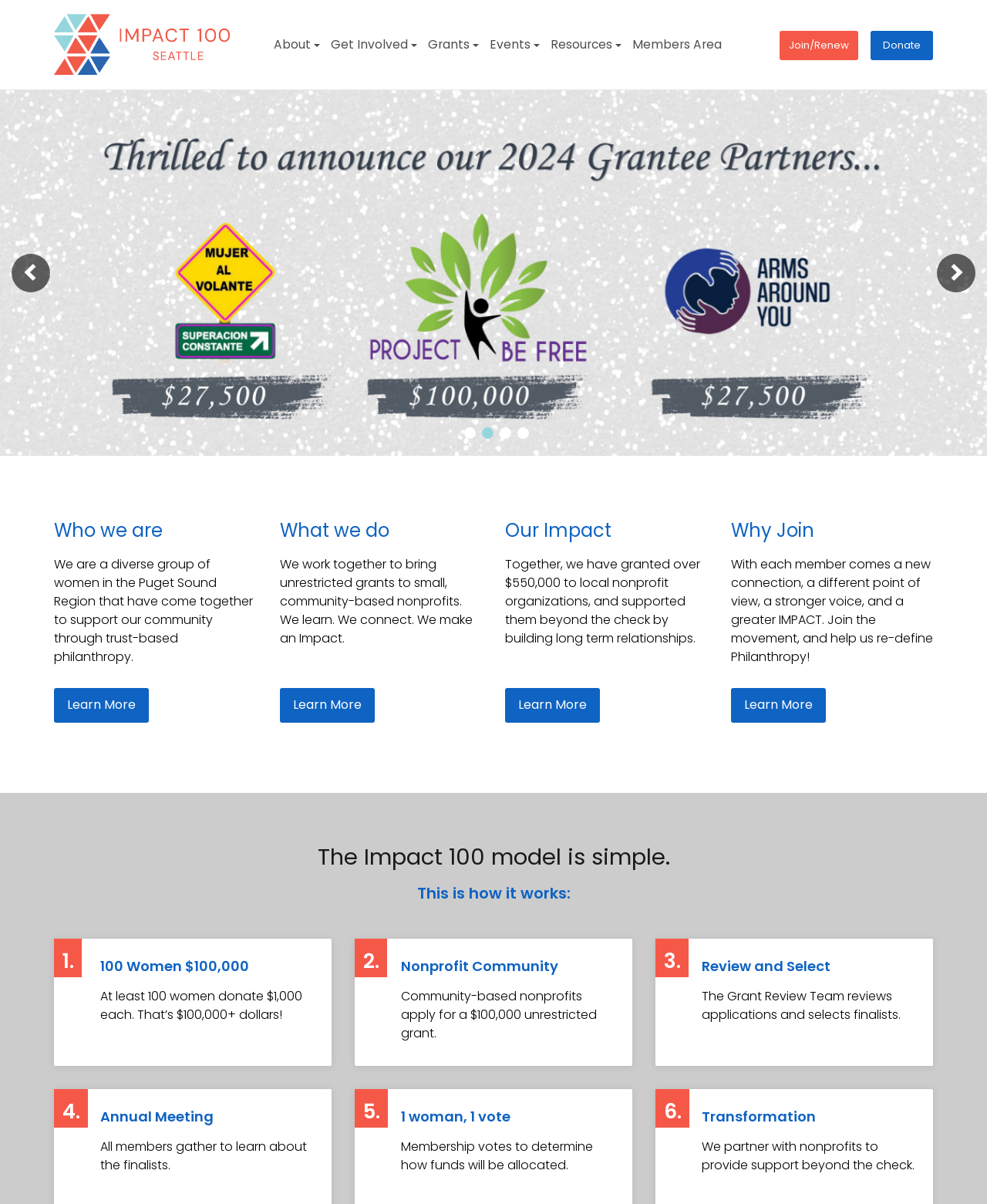How much do members donate each?
Based on the image, give a one-word or short phrase answer.

$1,000